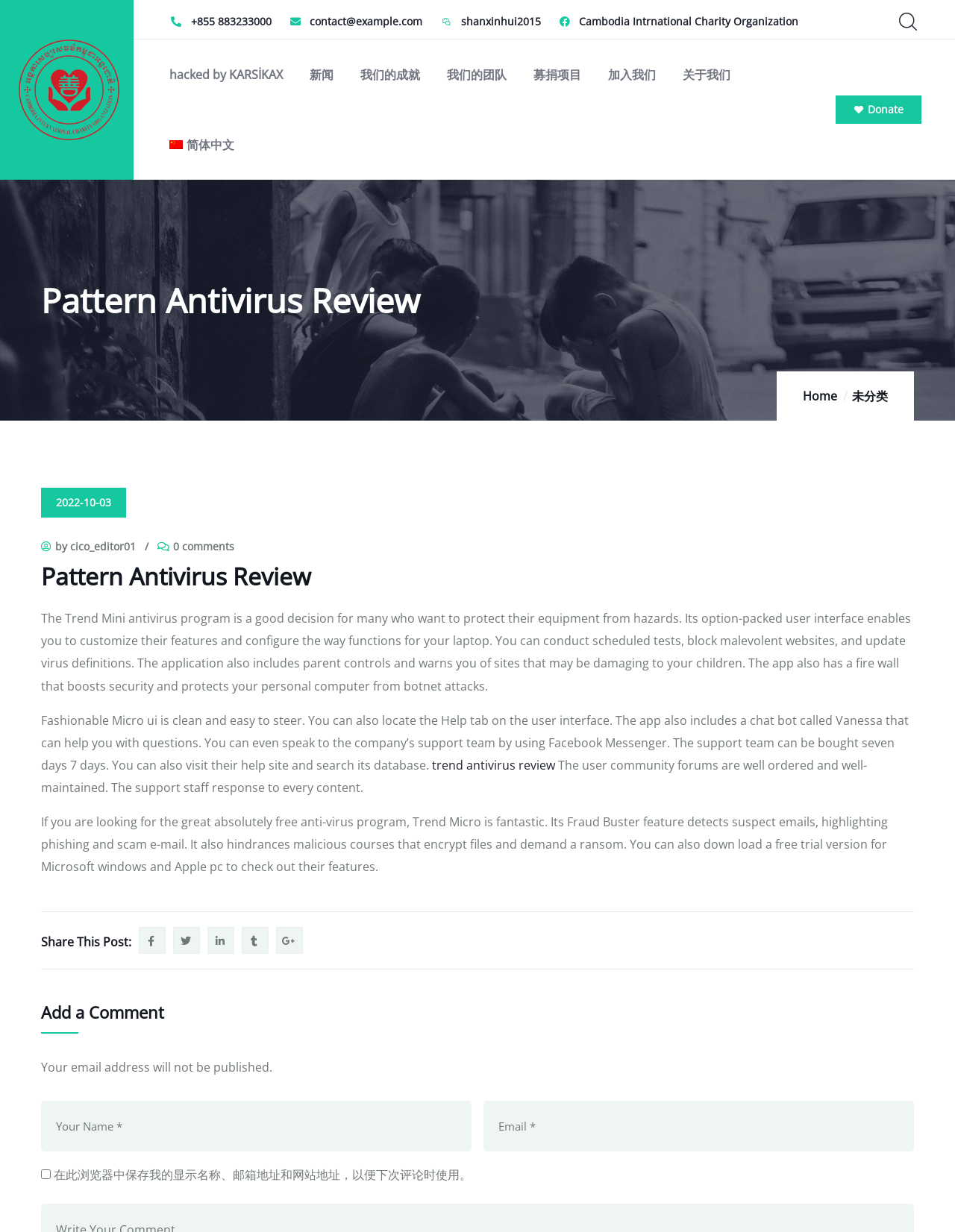Bounding box coordinates are to be given in the format (top-left x, top-left y, bottom-right x, bottom-right y). All values must be floating point numbers between 0 and 1. Provide the bounding box coordinate for the UI element described as: Home

[0.841, 0.315, 0.877, 0.328]